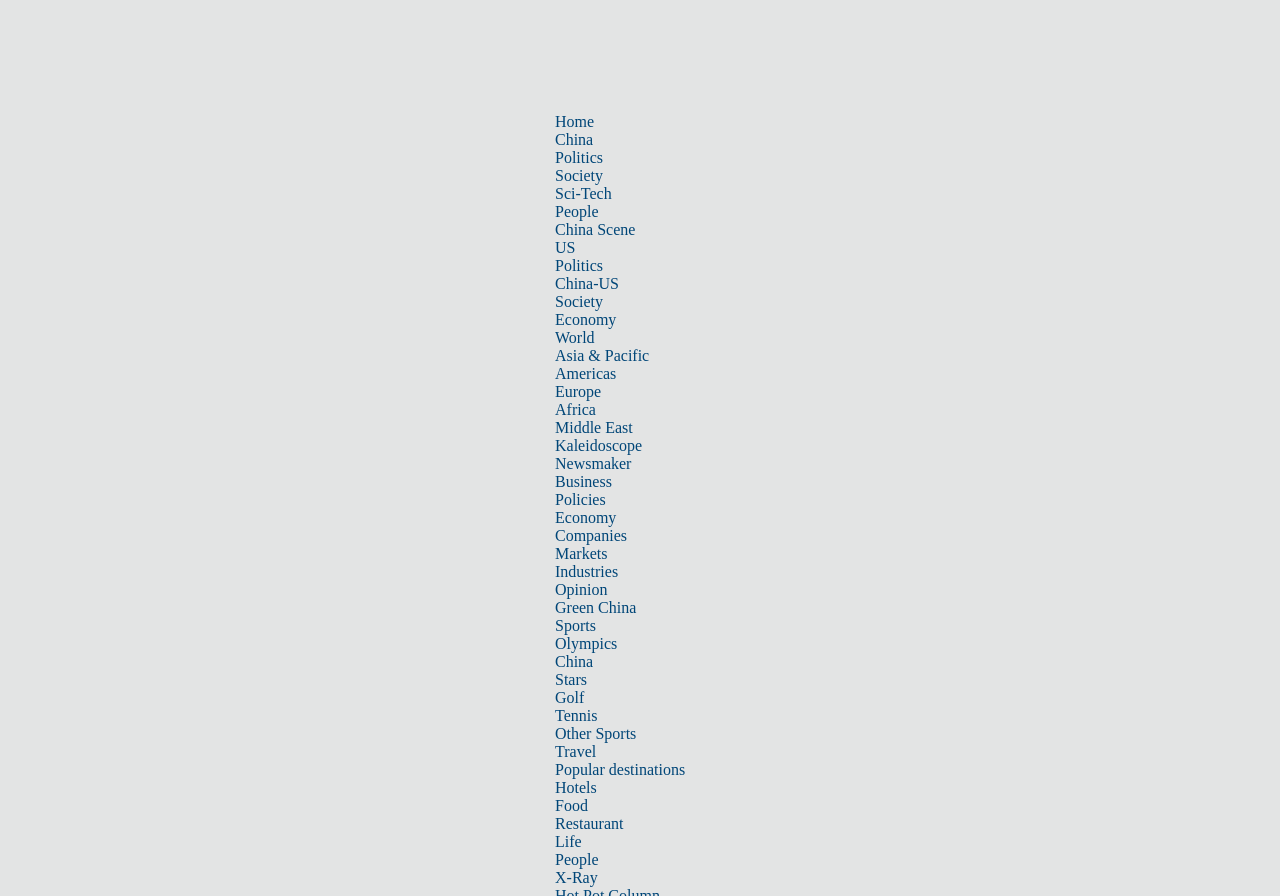Given the element description Home, predict the bounding box coordinates for the UI element in the webpage screenshot. The format should be (top-left x, top-left y, bottom-right x, bottom-right y), and the values should be between 0 and 1.

None